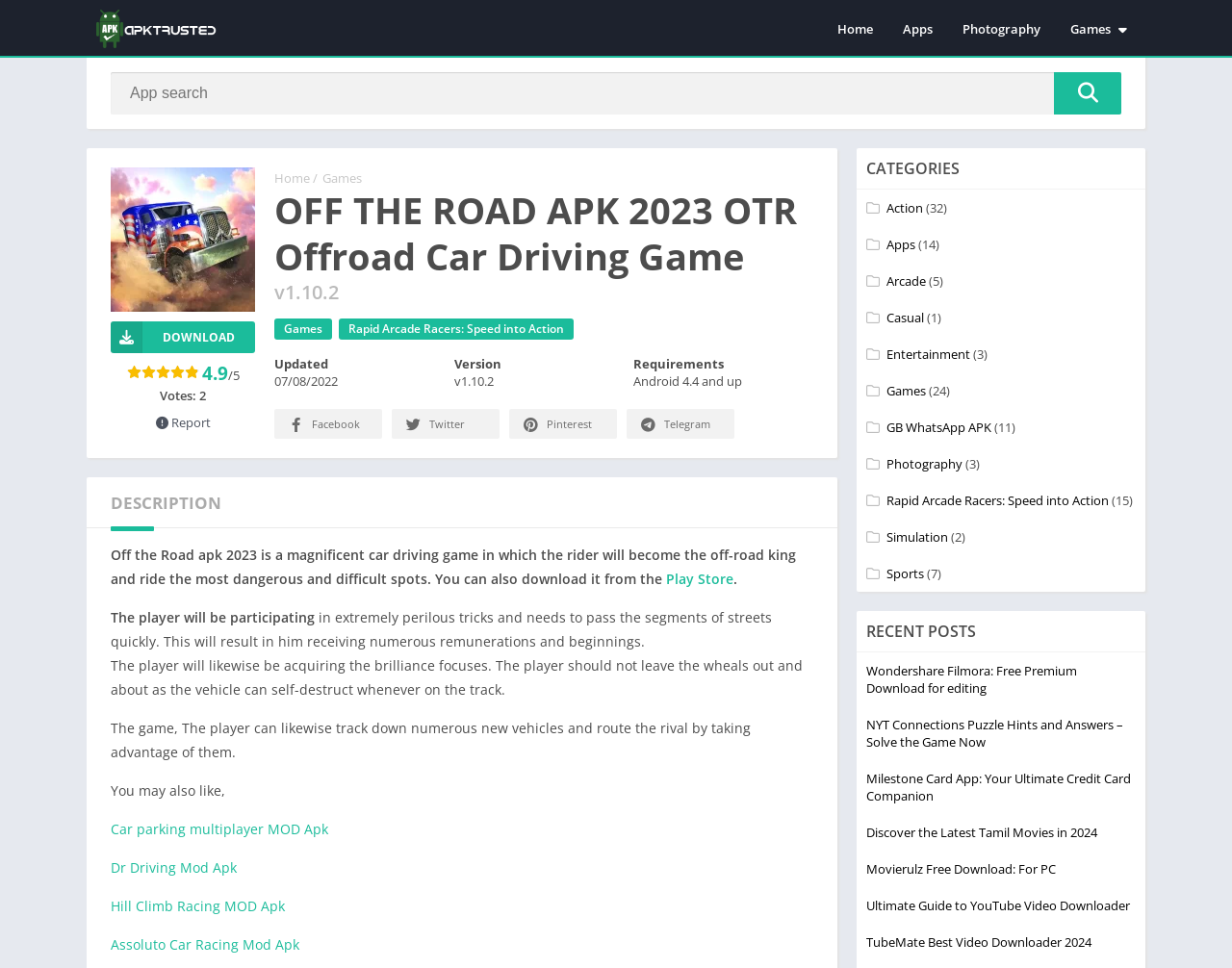Find the bounding box coordinates for the element described here: "aria-label="Search" name="s" placeholder="App search"".

[0.09, 0.075, 0.91, 0.118]